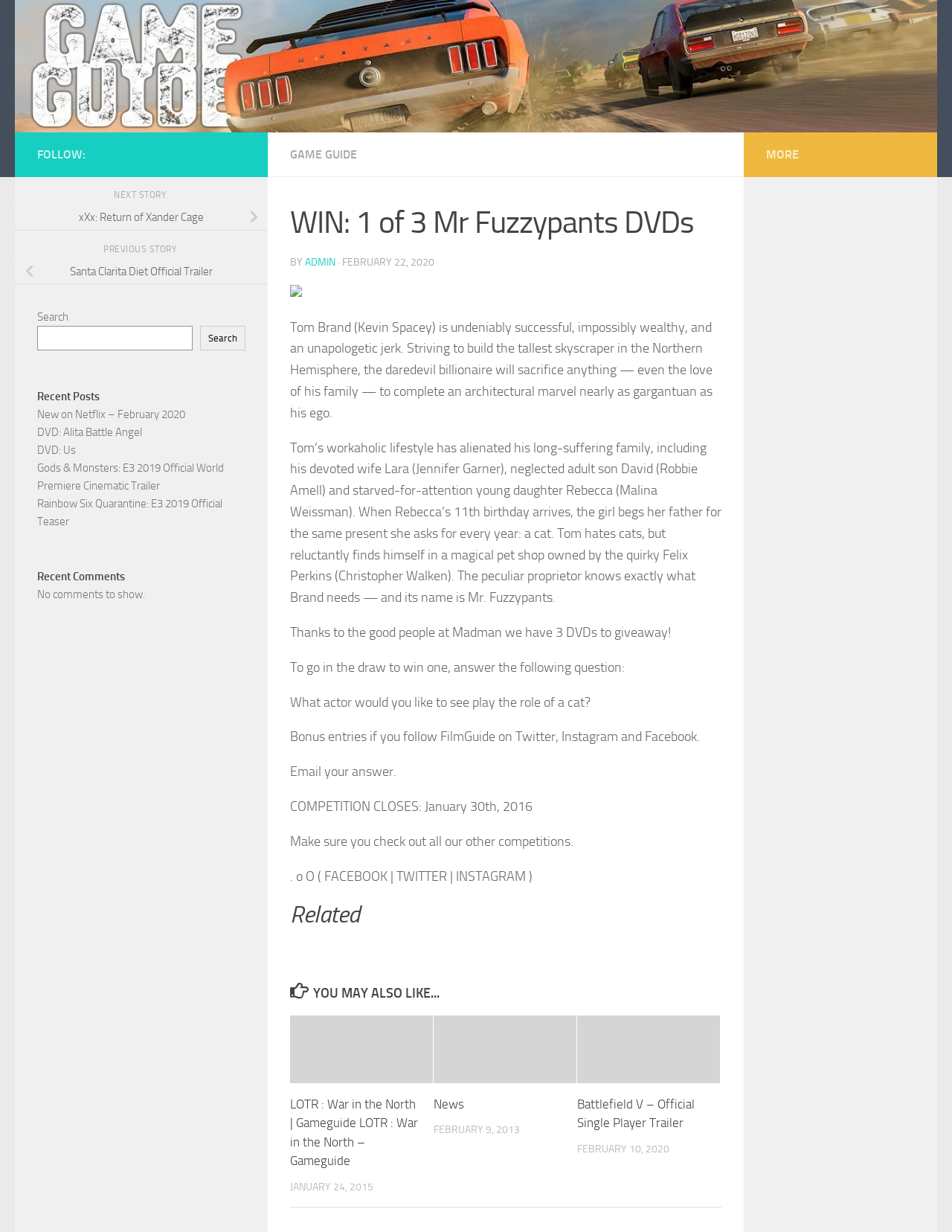Could you provide the bounding box coordinates for the portion of the screen to click to complete this instruction: "Follow on Twitter, Instagram and Facebook"?

[0.305, 0.591, 0.735, 0.605]